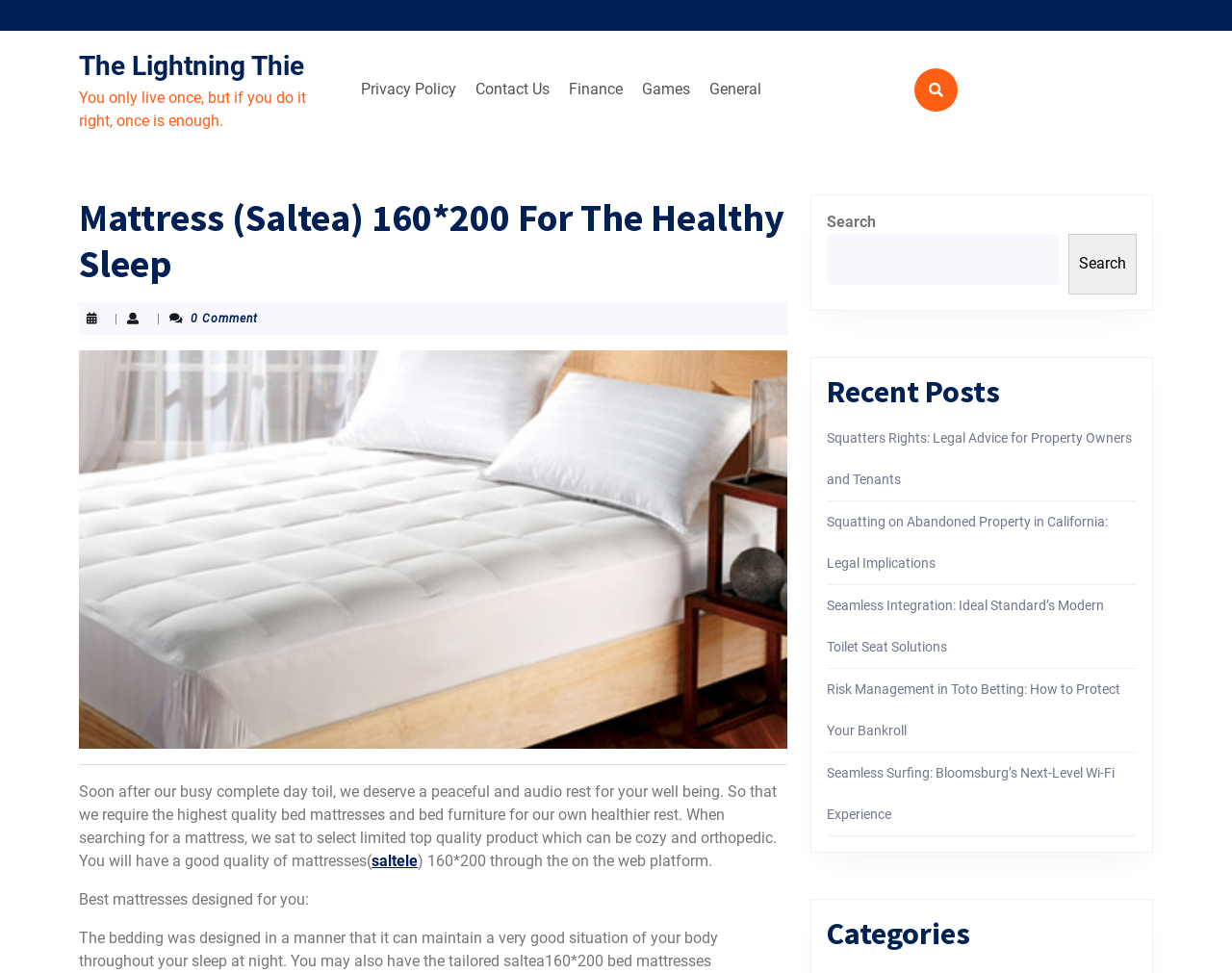Generate a thorough explanation of the webpage's elements.

The webpage is about mattresses, specifically the "Mattress (Saltea) 160*200 For The Healthy Sleep" product. At the top, there is a quote "You only live once, but if you do it right, once is enough." Below the quote, there is a top menu navigation bar with links to "Privacy Policy", "Contact Us", "Finance", "Games", and "General". 

On the left side, there is a large section dedicated to the product, featuring a heading "Mattress (Saltea) 160*200 For The Healthy Sleep" and a post thumbnail image. Below the image, there is a separator line, followed by a paragraph of text describing the importance of a good mattress for healthy sleep. The text also mentions searching for a limited top-quality product that is cozy and orthopedic. 

To the right of the product section, there is a complementary section with a search bar and a "Recent Posts" section. The search bar has a search box and a search button. The "Recent Posts" section lists five links to different articles, including "Squatters Rights: Legal Advice for Property Owners and Tenants", "Squatting on Abandoned Property in California: Legal Implications", and others. Below the recent posts, there is a "Categories" heading. 

At the bottom right corner, there is a small icon with a link to an unknown destination.